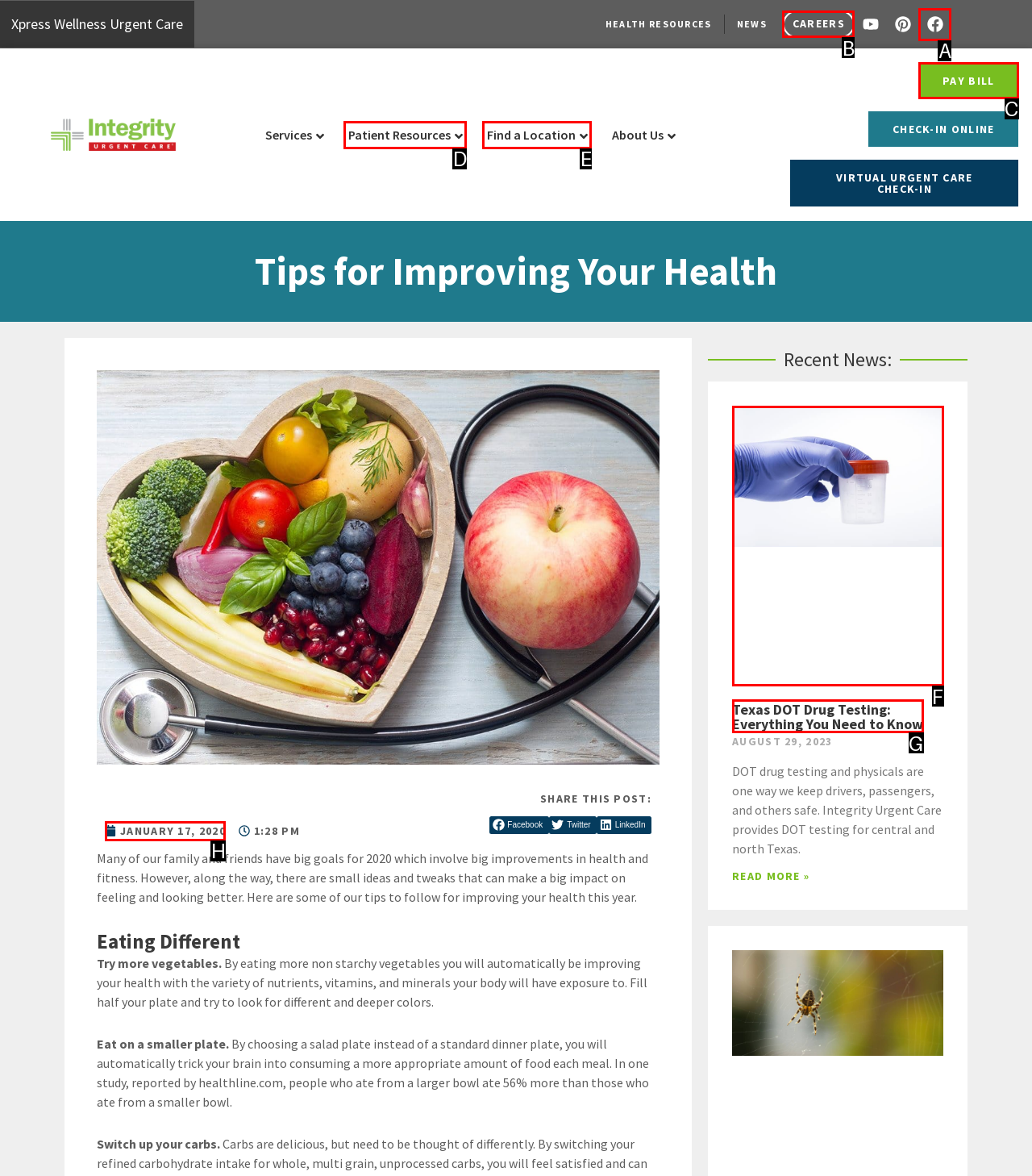Which option should be clicked to complete this task: Click on the 'PAY BILL' link
Reply with the letter of the correct choice from the given choices.

C